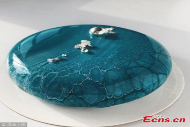Give a thorough caption of the image, focusing on all visible elements.

This image showcases a stunning creation by an artistic baker who has expertly crafted a mirror-glazed cake. The dessert features a mesmerizing turquoise glaze that reflects light, enhancing the overall aesthetic appeal. The smooth, shiny surface is decorated with delicate silver embellishments, resembling tiny sculptures that add a touch of elegance. The design captures the sleekness and artistry of modern confectionery, demonstrating the baker's skill in creating visually striking desserts. This particular cake exemplifies the fusion of culinary art and visual design, making it a perfect centerpiece for special occasions or celebrations.